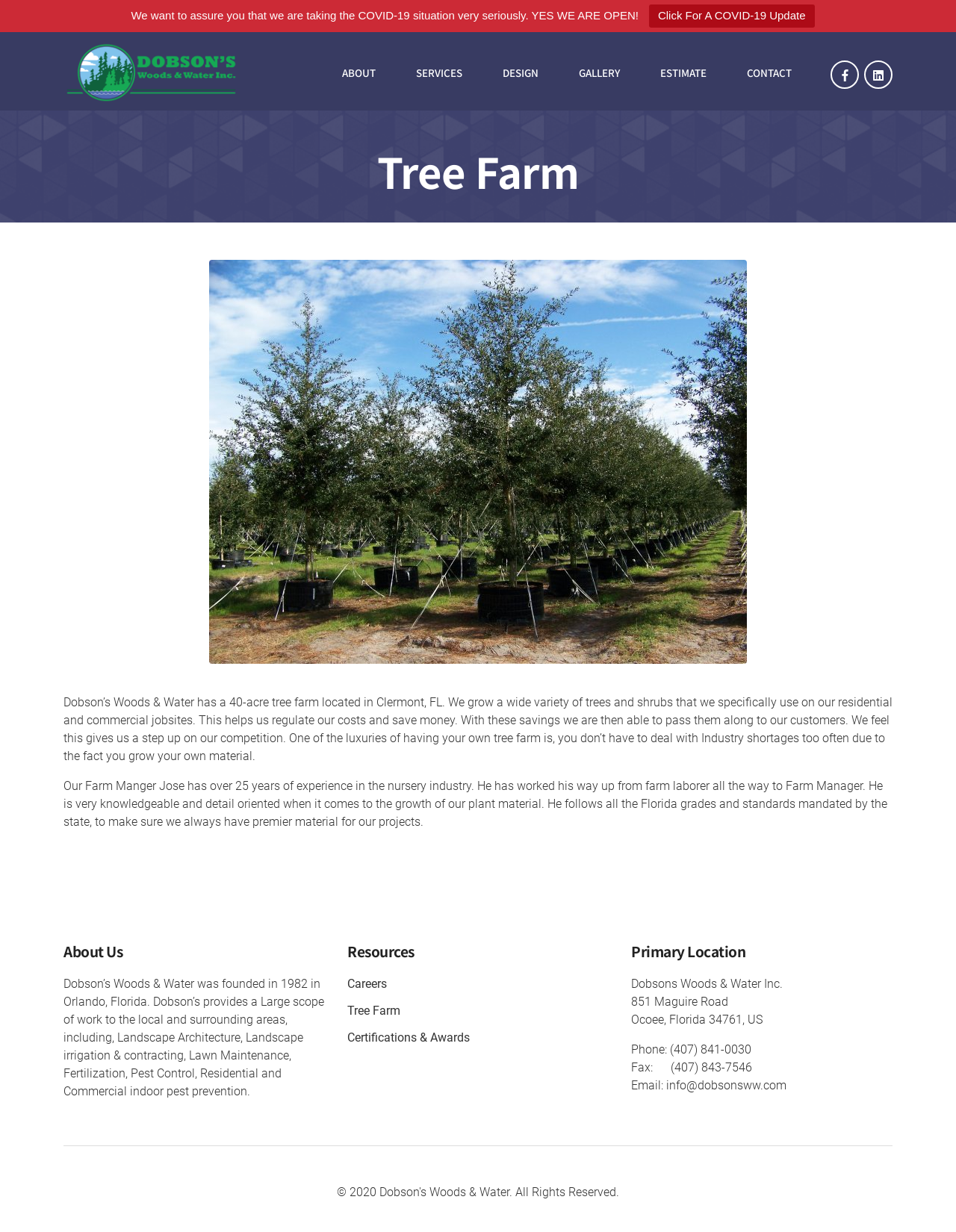Specify the bounding box coordinates for the region that must be clicked to perform the given instruction: "Go to the home page".

[0.066, 0.035, 0.25, 0.084]